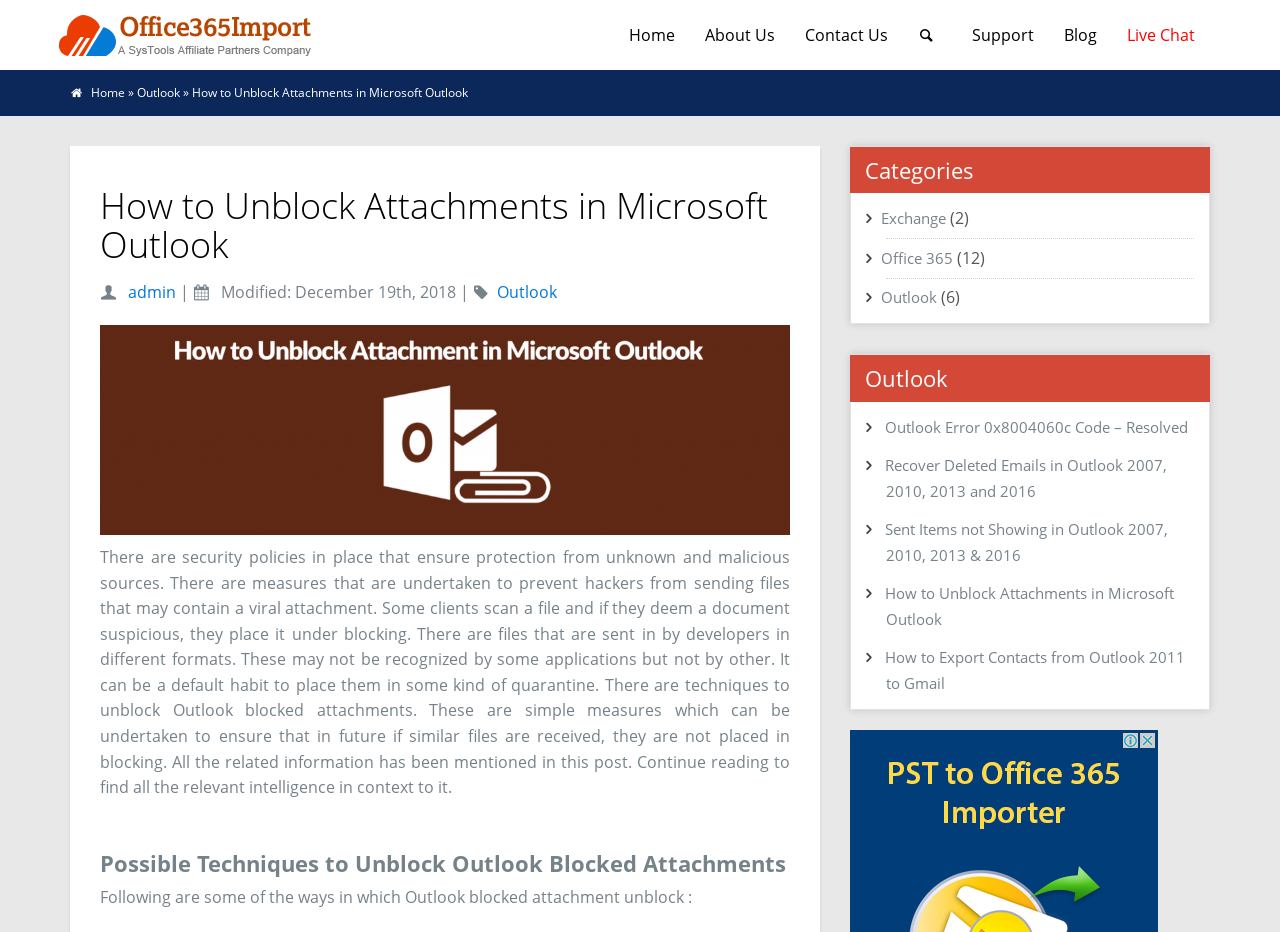Explain the webpage's layout and main content in detail.

This webpage is about unblocking Outlook blocked attachments, specifically in Microsoft Outlook 2007, 2010, 2013, and 2016. At the top left corner, there is an Office365Import logo, followed by a navigation menu with links to "Home", "About Us", "Contact Us", and more. Below the navigation menu, there is a secondary navigation menu with links to "Home", "Outlook", and a separator symbol "»".

The main content of the webpage starts with a heading "How to Unblock Attachments in Microsoft Outlook" and a brief introduction to the security policies in place to protect from unknown and malicious sources. Below the introduction, there is an image related to unblocking Outlook blocked attachments.

The webpage then explains the techniques to unblock Outlook blocked attachments, which are simple measures to ensure that similar files are not blocked in the future. The text is divided into sections, with headings such as "Possible Techniques to Unblock Outlook Blocked Attachments" and "Following are some of the ways in which Outlook blocked attachment unblock".

On the right side of the webpage, there are two complementary sections with links to related articles, such as "Outlook Error 0x8004060c Code – Resolved", "Recover Deleted Emails in Outlook 2007, 2010, 2013 and 2016", and more. These links are categorized under "Categories" with subcategories like "Exchange", "Office 365", and "Outlook".